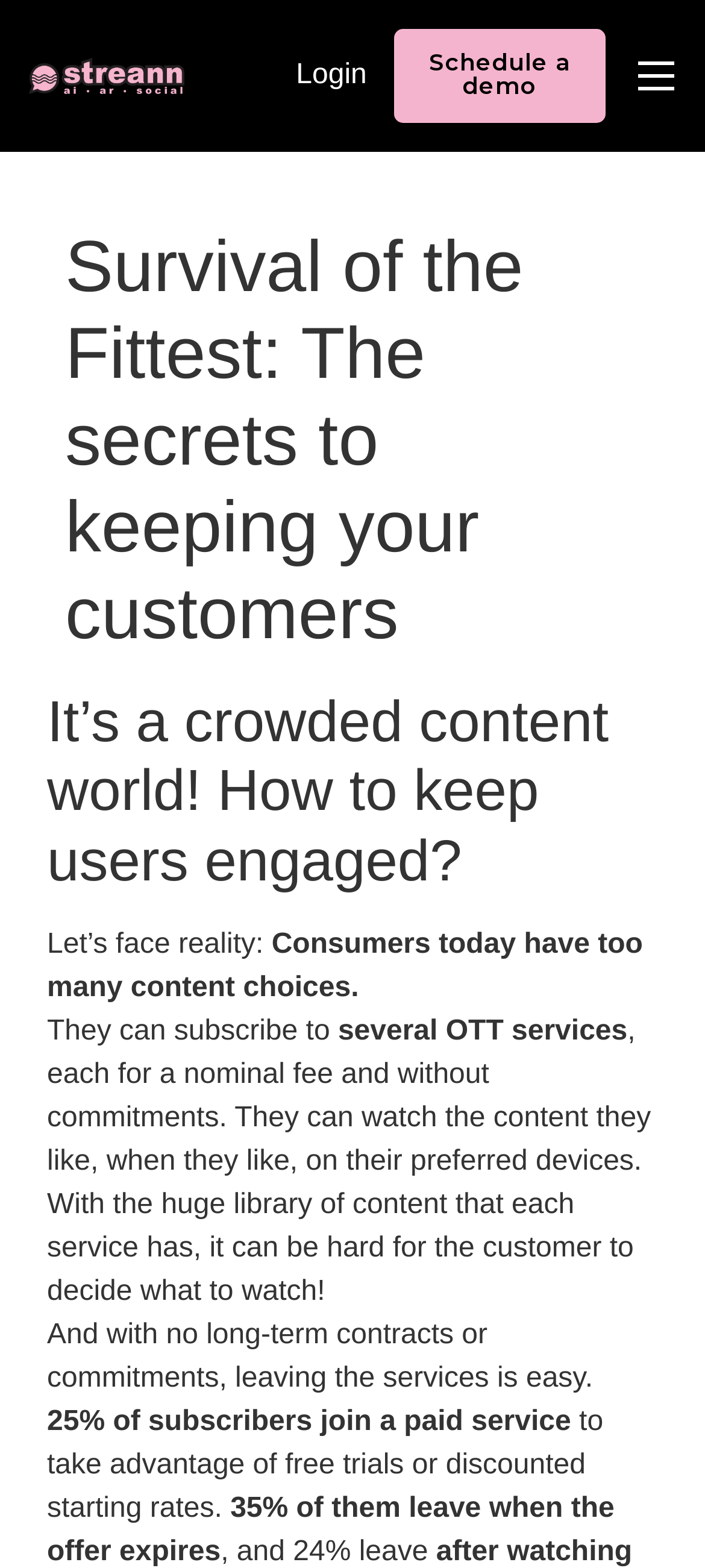From the element description: "aria-label="Menu Button"", extract the bounding box coordinates of the UI element. The coordinates should be expressed as four float numbers between 0 and 1, in the order [left, top, right, bottom].

[0.884, 0.03, 0.976, 0.067]